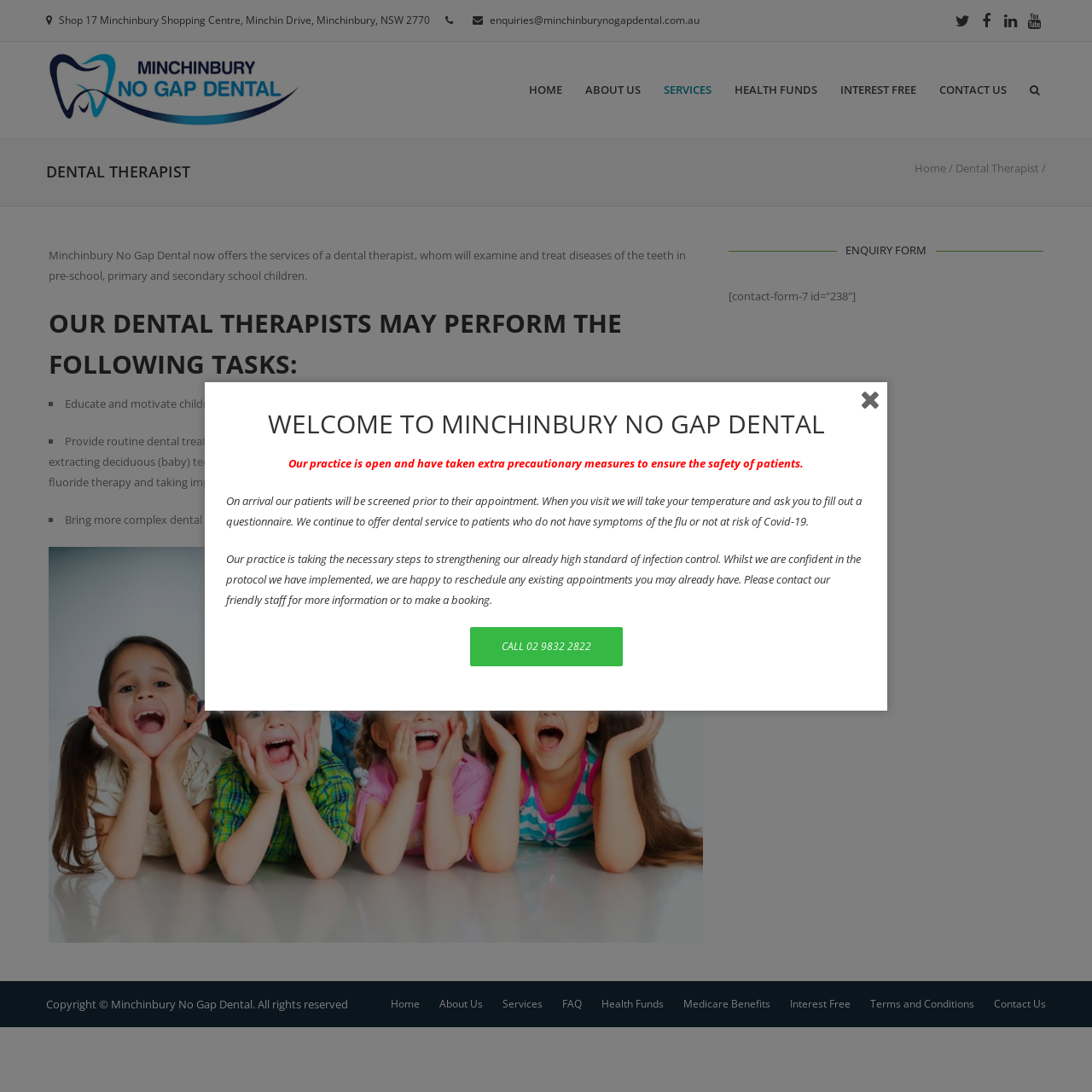Describe in detail what you see on the webpage.

This webpage is about Minchinbury No Gap Dental, a dental care service provider. At the top of the page, there is a layout table containing the practice's address, email, and social media links. Below this, there is a navigation menu with links to different sections of the website, including Home, About Us, Services, and Contact Us.

The main content of the page is divided into several sections. The first section has a heading "DENTAL THERAPIST" and provides information about the services offered by the dental therapist, including examining and treating diseases of the teeth in children. This section also lists the tasks that the dental therapist may perform, such as educating and motivating children to maintain good oral health, providing routine dental treatment, and bringing complex dental problems to the attention of dentists.

To the right of this section, there is an image of a dental therapist. Below this, there is a section with a heading "ENQUIRY FORM" that contains a contact form for users to submit their enquiries.

Further down the page, there is a section with a heading "WELCOME TO MINCHINBURY NO GAP DENTAL" that provides information about the practice's response to COVID-19, including the safety measures they have taken to ensure the safety of patients. This section also includes a call-to-action to contact the practice for more information or to make a booking.

At the bottom of the page, there is a footer section that contains copyright information, a navigation menu with links to different sections of the website, and a list of links to other pages, including Terms and Conditions, Medicare Benefits, and Interest Free.